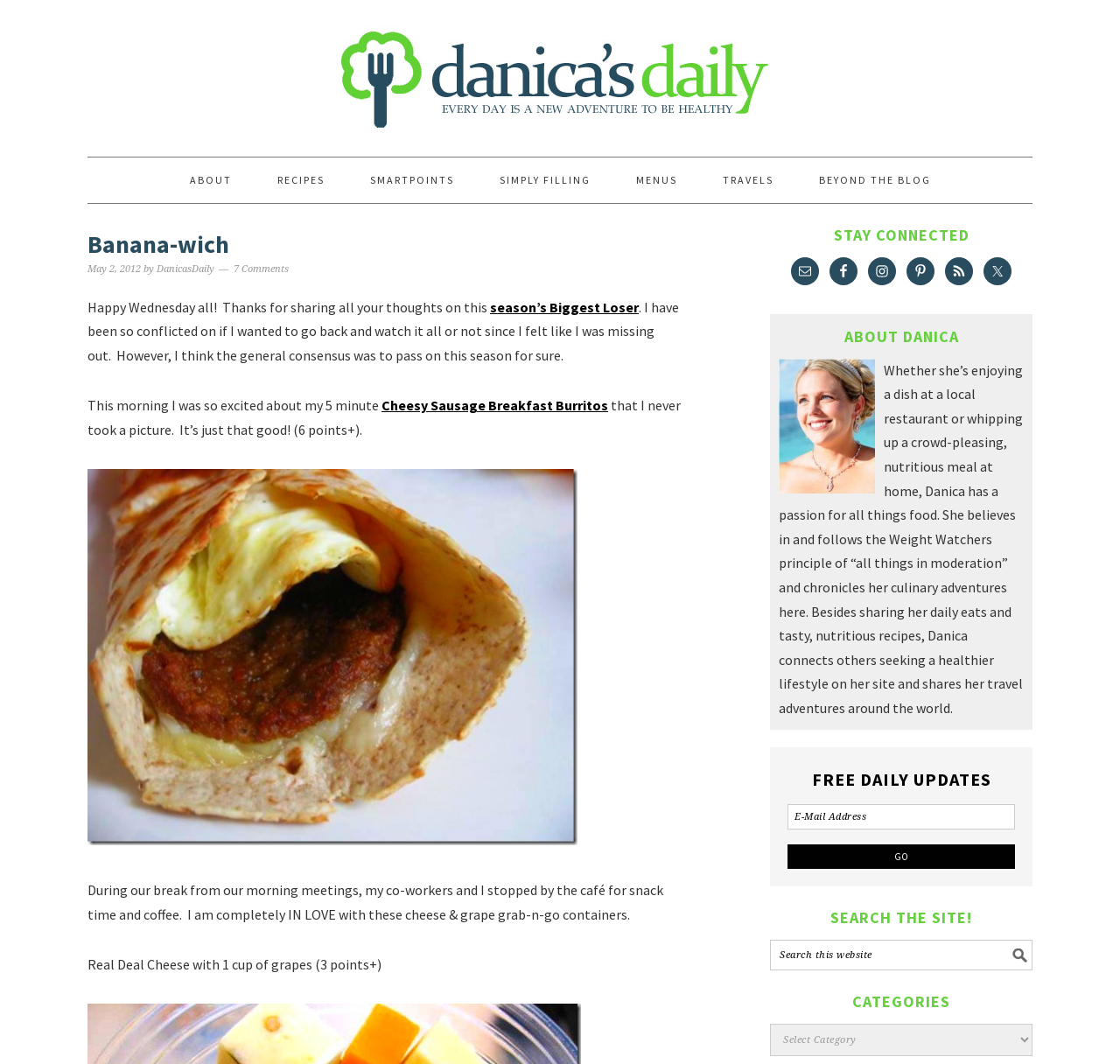Articulate a detailed summary of the webpage's content and design.

The webpage is titled "Banana-wich" and appears to be a personal blog or website focused on food, recipes, and healthy living. At the top of the page, there is a navigation menu with links to various sections, including "ABOUT", "RECIPES", "SMARTPOINTS", and more.

Below the navigation menu, there is a header section with a title "Banana-wich" and a timestamp "May 2, 2012". The author, Danica, is mentioned, along with a link to her profile.

The main content of the page is a blog post, which appears to be a personal reflection on the author's daily life and food choices. The post includes several paragraphs of text, as well as links to other articles and recipes. There is also an image of a breakfast burrito, which is described as a "Cheesy Sausage Breakfast Burritos" recipe.

To the right of the main content, there is a sidebar with several sections. The first section is titled "STAY CONNECTED" and includes links to the author's social media profiles, including Email, Facebook, Instagram, Pinterest, RSS, and Twitter. Each link is accompanied by a small icon.

Below the social media links, there is a section titled "ABOUT DANICA", which includes a brief bio and a photo of the author. The bio describes Danica's passion for food and her approach to healthy living.

Further down the sidebar, there is a section titled "FREE DAILY UPDATES", which includes a textbox for entering an email address and a "Go" button to subscribe to the website's newsletter.

The final sections of the sidebar include a search bar, a categories dropdown menu, and a list of categories.

Overall, the webpage appears to be a personal blog or website focused on food, recipes, and healthy living, with a strong emphasis on community and social media engagement.